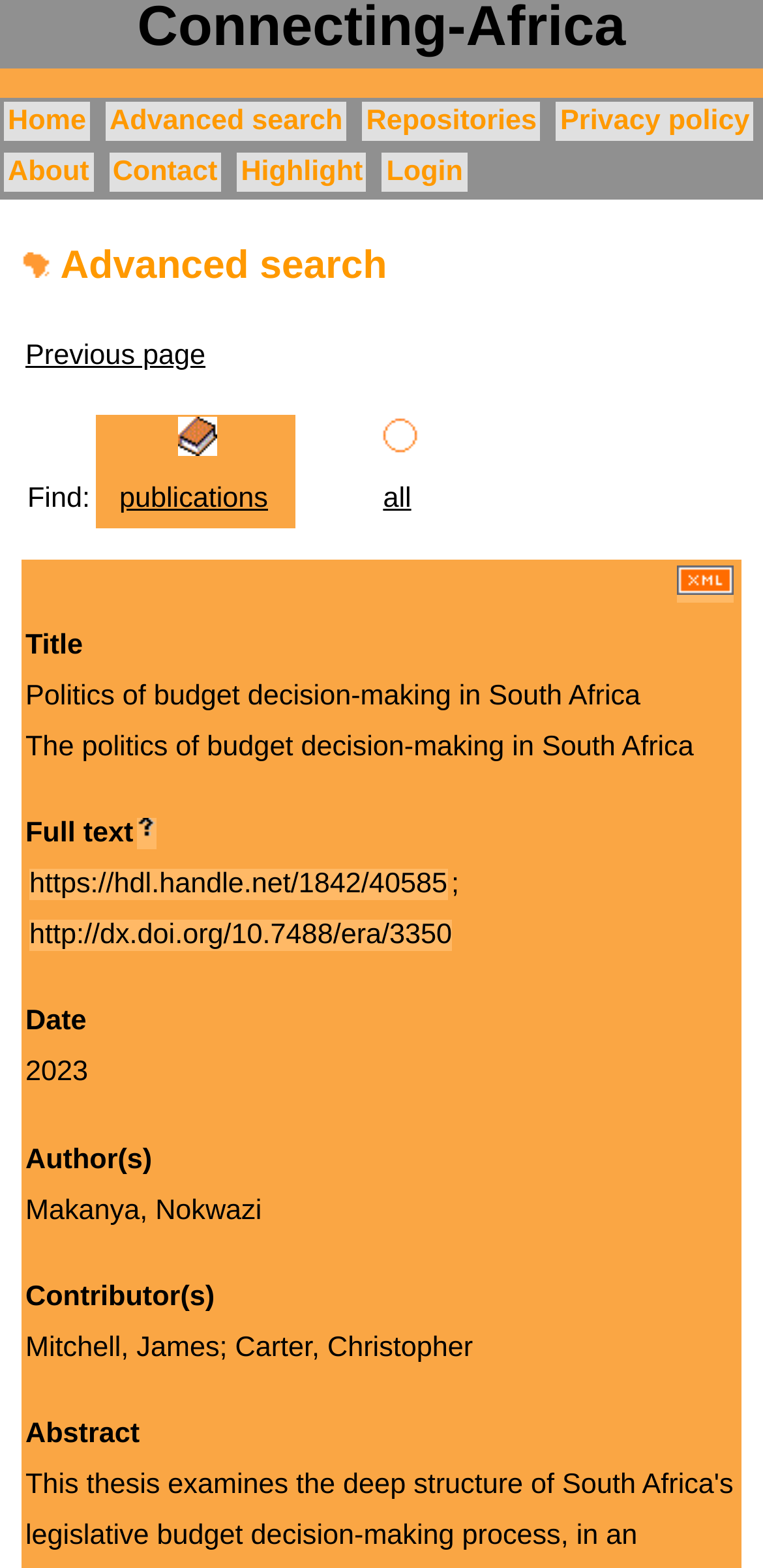Summarize the contents and layout of the webpage in detail.

The webpage is a search results page for publications on the Connecting-Africa platform. At the top, there is a navigation menu with links to "Home", "Advanced search", "Repositories", "Privacy policy", and "About". Below this menu, there is another set of links to "Contact", "Highlight", and "Login".

The main content of the page is a table with search results. The table has multiple rows, each representing a publication. The first row has a "Find" label and a dropdown menu with options "publications" and "all", each accompanied by an icon. 

The subsequent rows display the search results, with each row containing information about a publication, including its title, full text, date, author(s), and contributor(s). The title of the first publication is "Politics of budget decision-making in South Africa". The full text section provides links to external resources, including a "Help" link with an icon. 

At the bottom of the page, there is a "Previous page" link, indicating that there are more search results available.